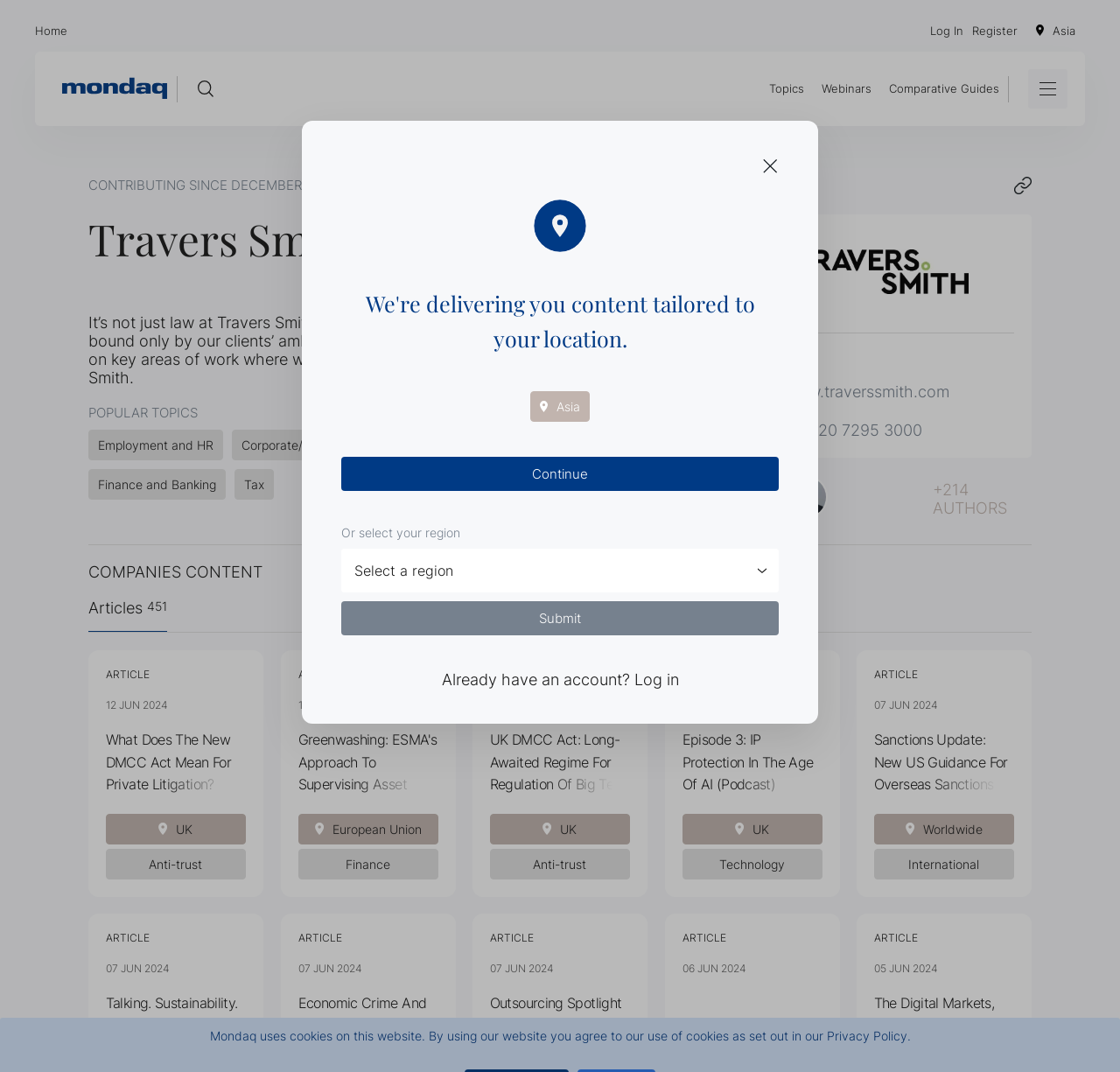Find and indicate the bounding box coordinates of the region you should select to follow the given instruction: "Read the article about What Does The New DMCC Act Mean For Private Litigation?".

[0.079, 0.606, 0.235, 0.836]